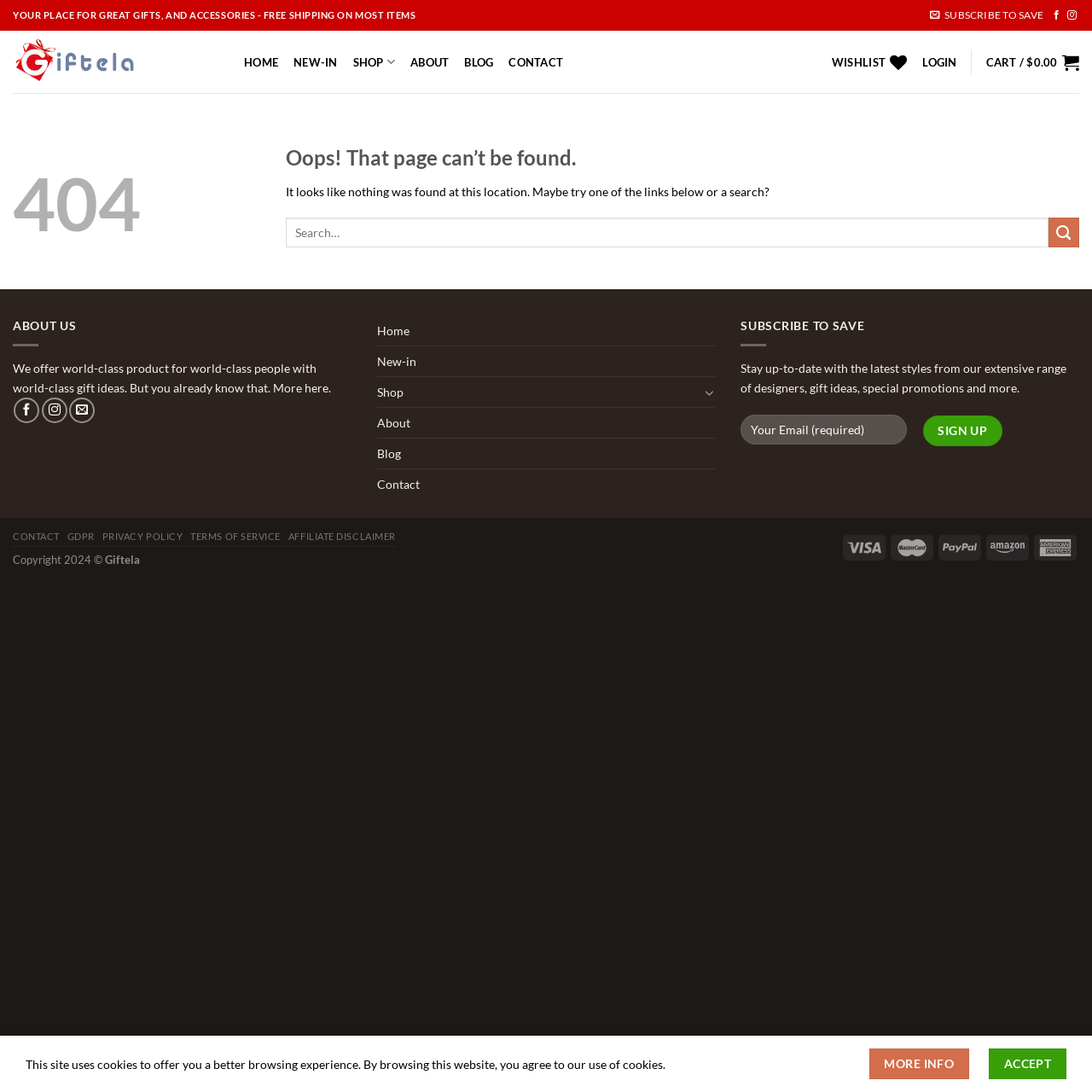What is the purpose of the search bar?
Using the visual information, reply with a single word or short phrase.

To search the website